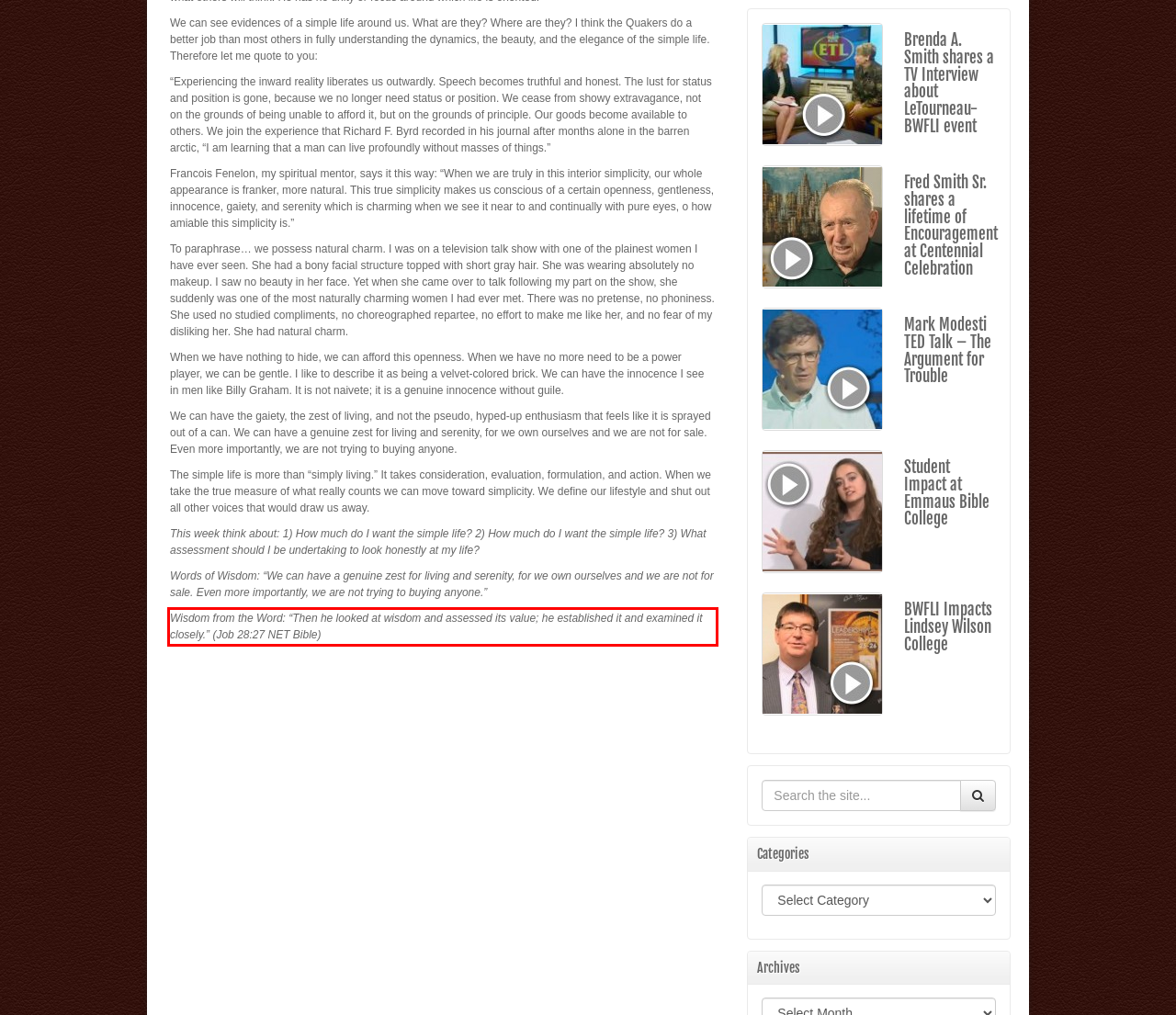Review the webpage screenshot provided, and perform OCR to extract the text from the red bounding box.

Wisdom from the Word: “Then he looked at wisdom and assessed its value; he established it and examined it closely.” (Job 28:27 NET Bible)